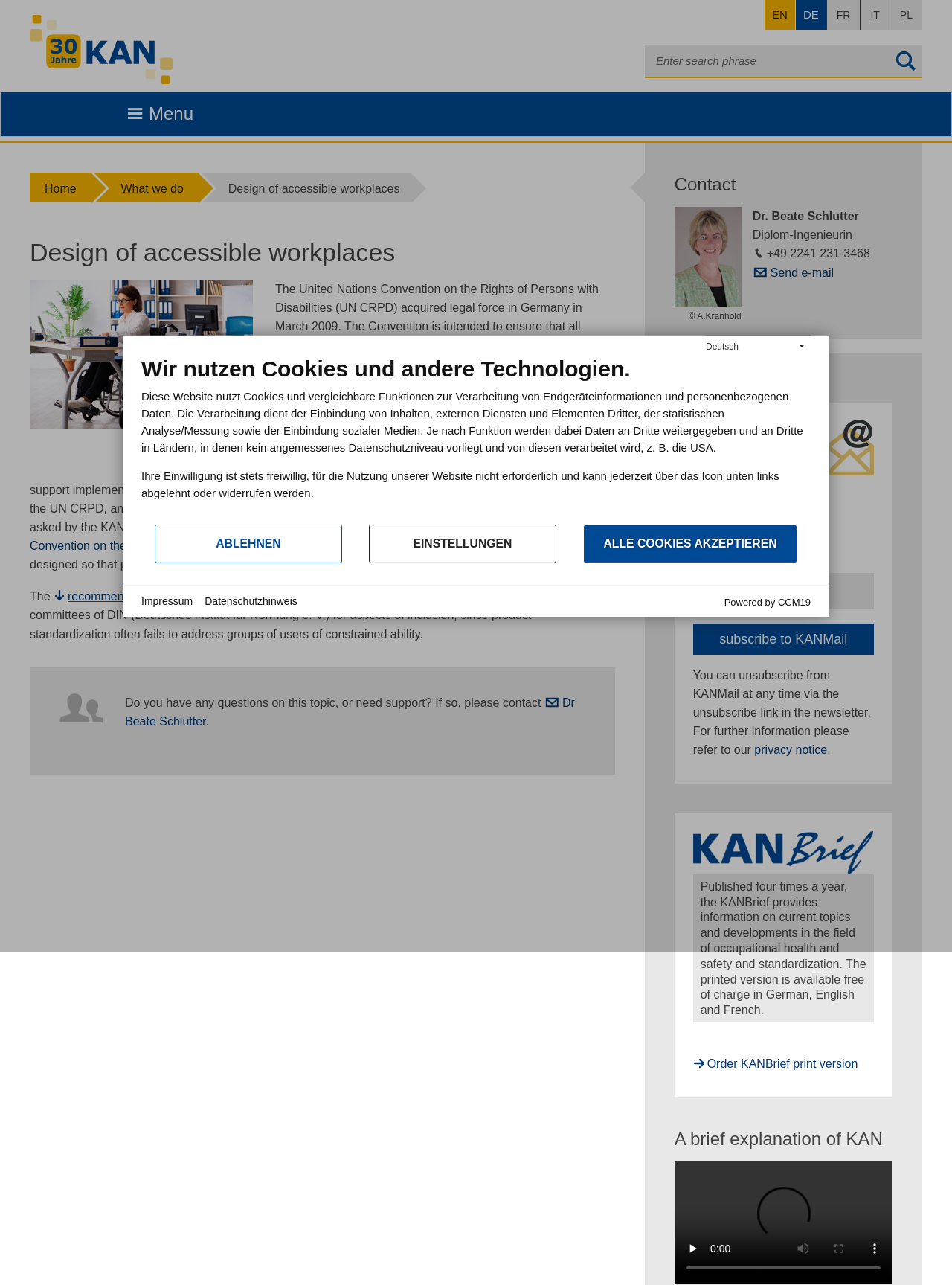Who can be contacted for questions on this topic?
Give a detailed response to the question by analyzing the screenshot.

Dr Beate Schlutter is the contact person for questions on this topic, and her contact information is provided at the bottom of the webpage, including her email address and phone number.